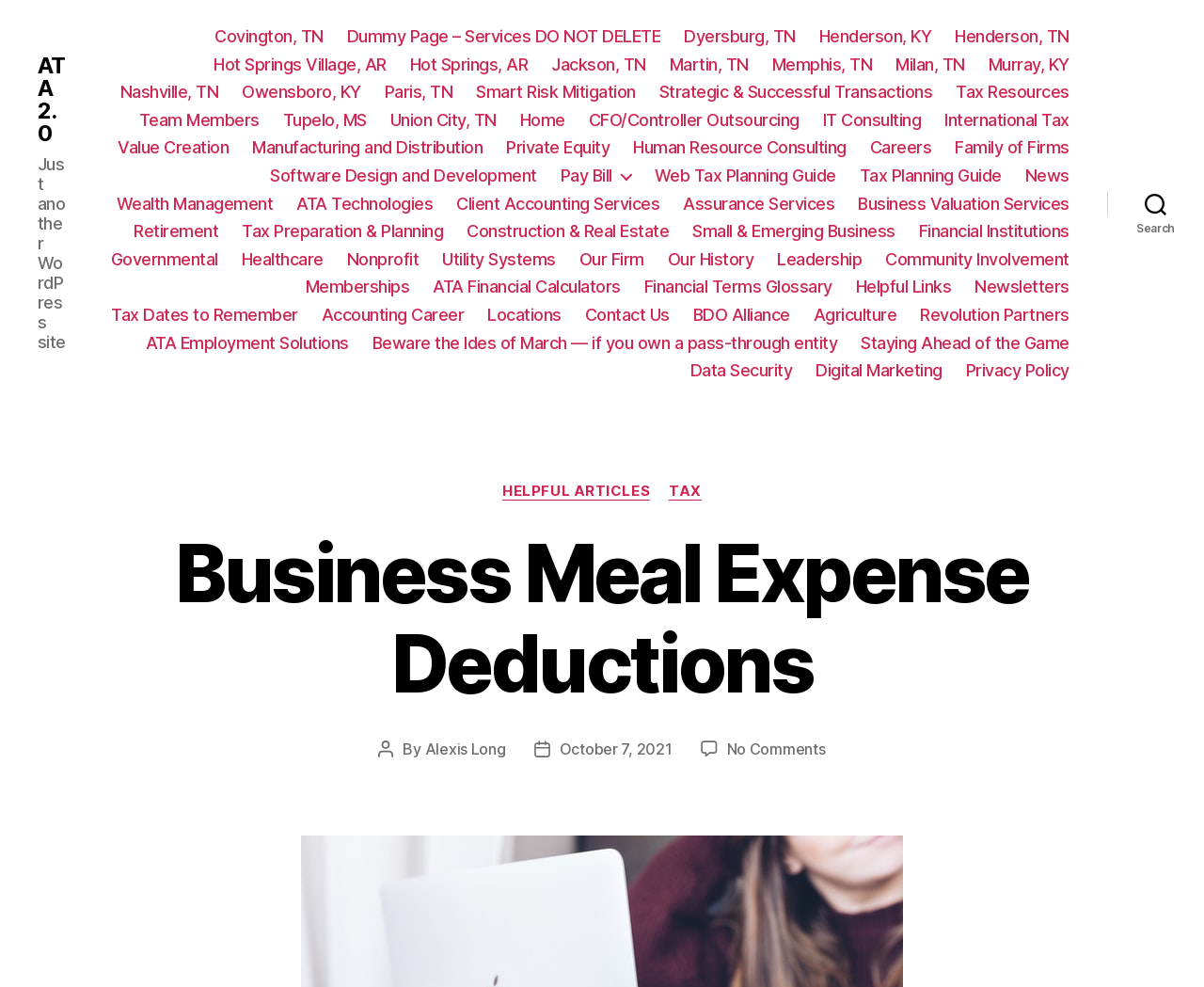How many links are there in the navigation menu?
Please provide a full and detailed response to the question.

The navigation menu is located at the top of the webpage, and it contains 45 links to different pages or sections of the website. These links are arranged horizontally and are categorized into different sections.